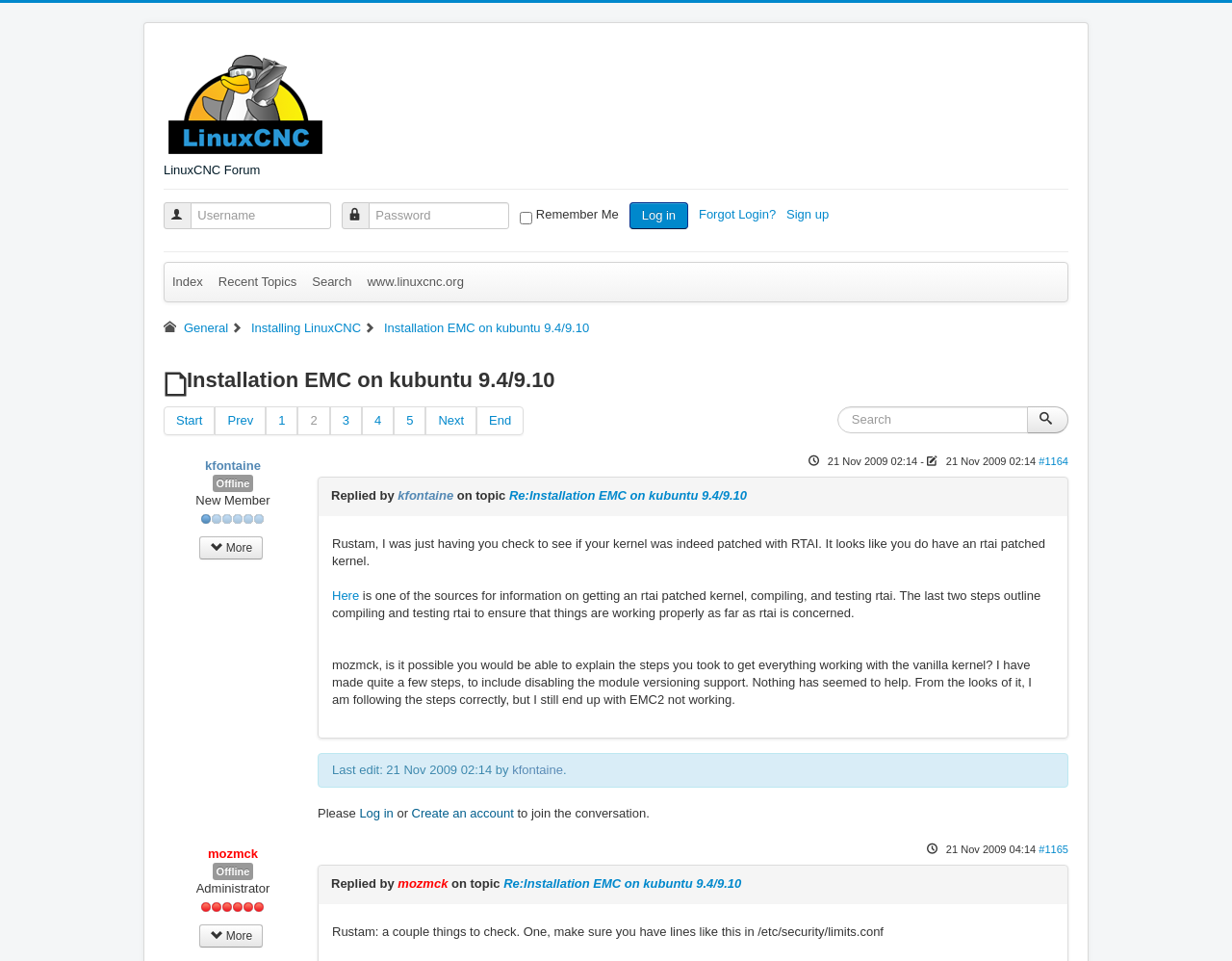Locate the bounding box of the UI element defined by this description: "Installing LinuxCNC". The coordinates should be given as four float numbers between 0 and 1, formatted as [left, top, right, bottom].

[0.204, 0.334, 0.293, 0.349]